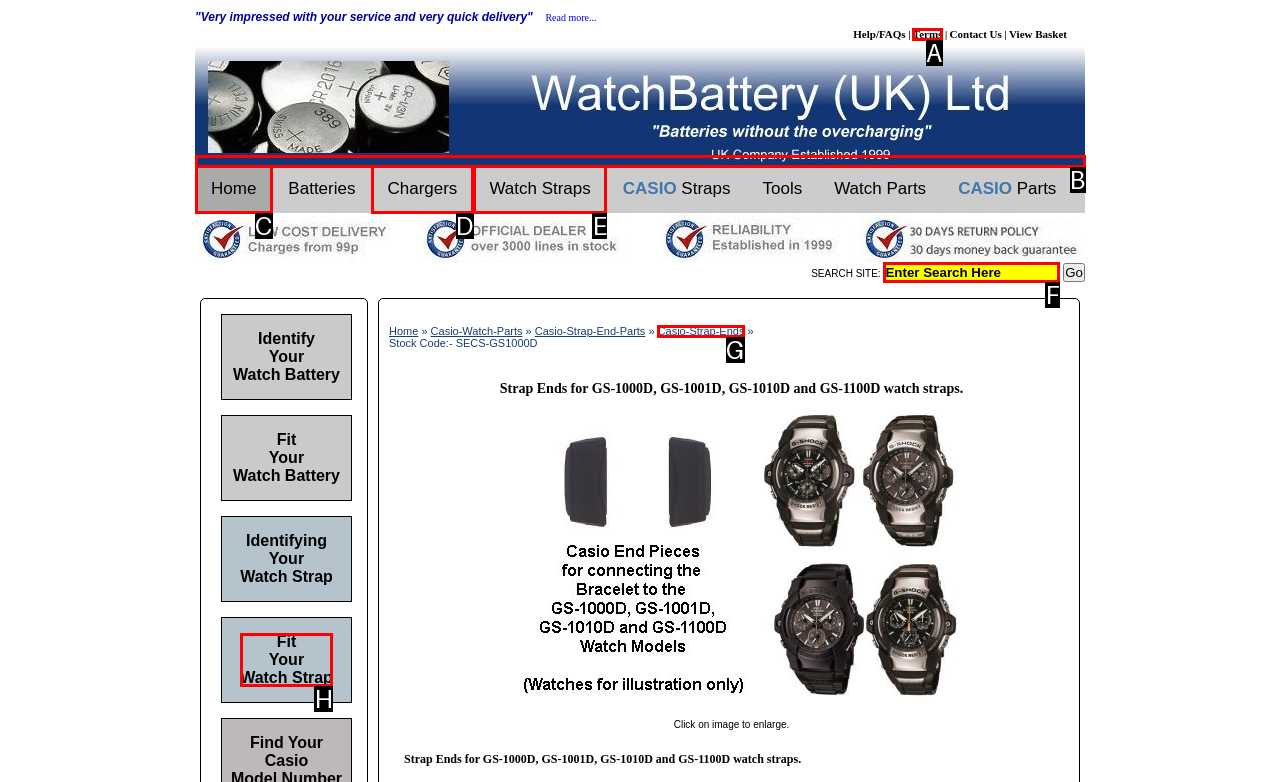Select the correct option from the given choices to perform this task: View the recent post 'The Lost Mom of the 3 Worlds'. Provide the letter of that option.

None